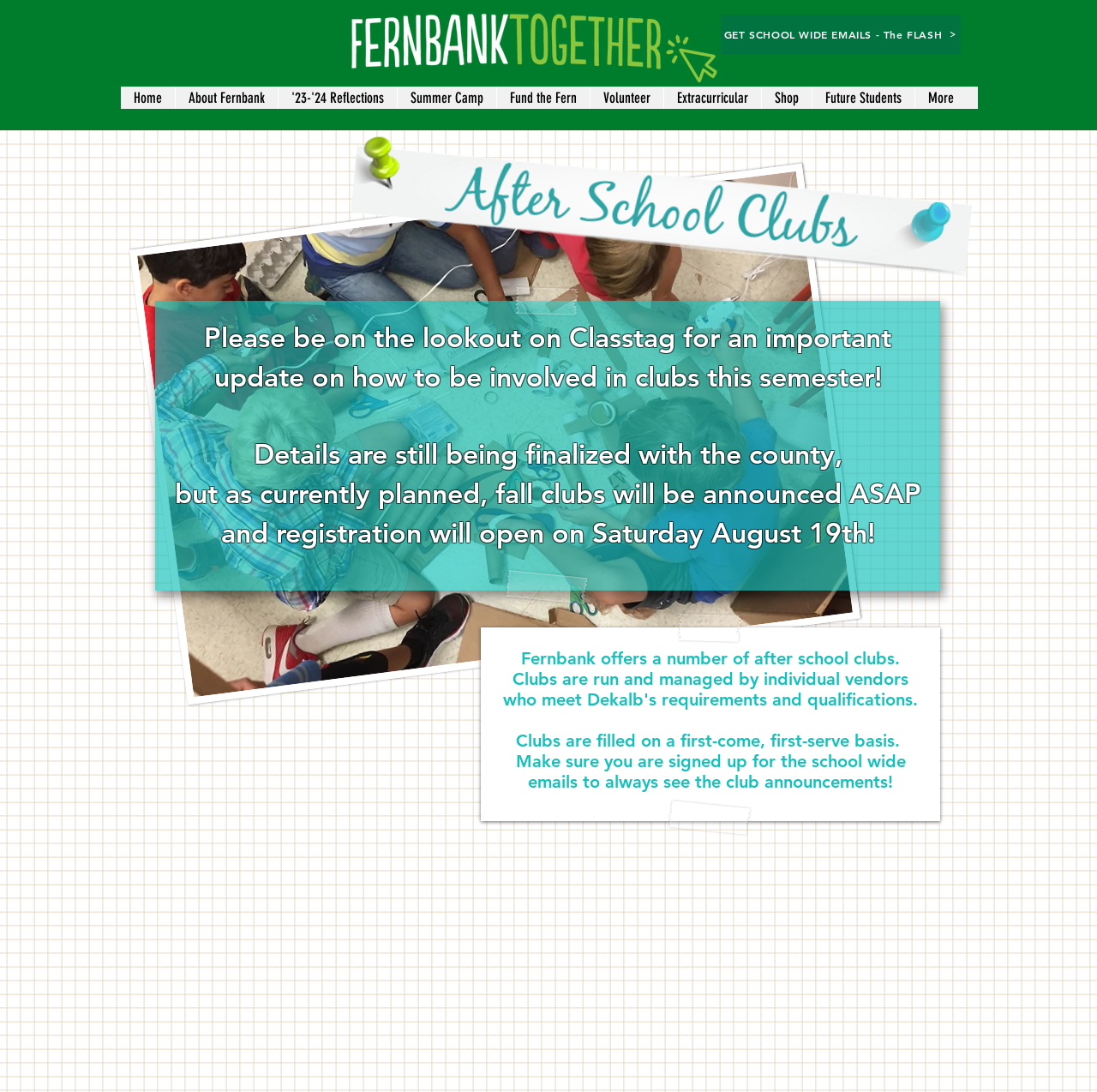Use the details in the image to answer the question thoroughly: 
When will fall clubs registration open?

I found the answer by reading the static text that says 'but as currently planned, fall clubs will be announced ASAP and registration will open on Saturday August 19th!'. This indicates that the registration for fall clubs will open on Saturday, August 19th.